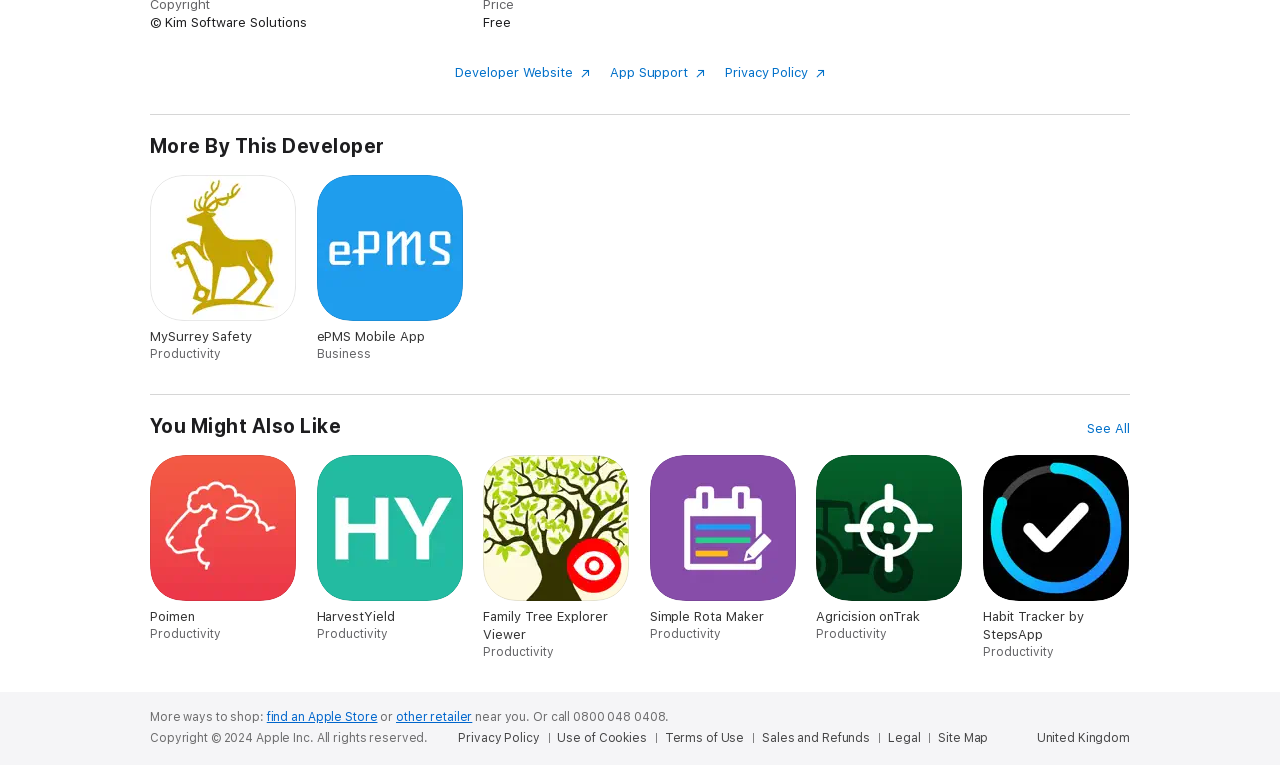Provide the bounding box coordinates of the HTML element this sentence describes: "ePMS Mobile App Business". The bounding box coordinates consist of four float numbers between 0 and 1, i.e., [left, top, right, bottom].

[0.247, 0.229, 0.362, 0.473]